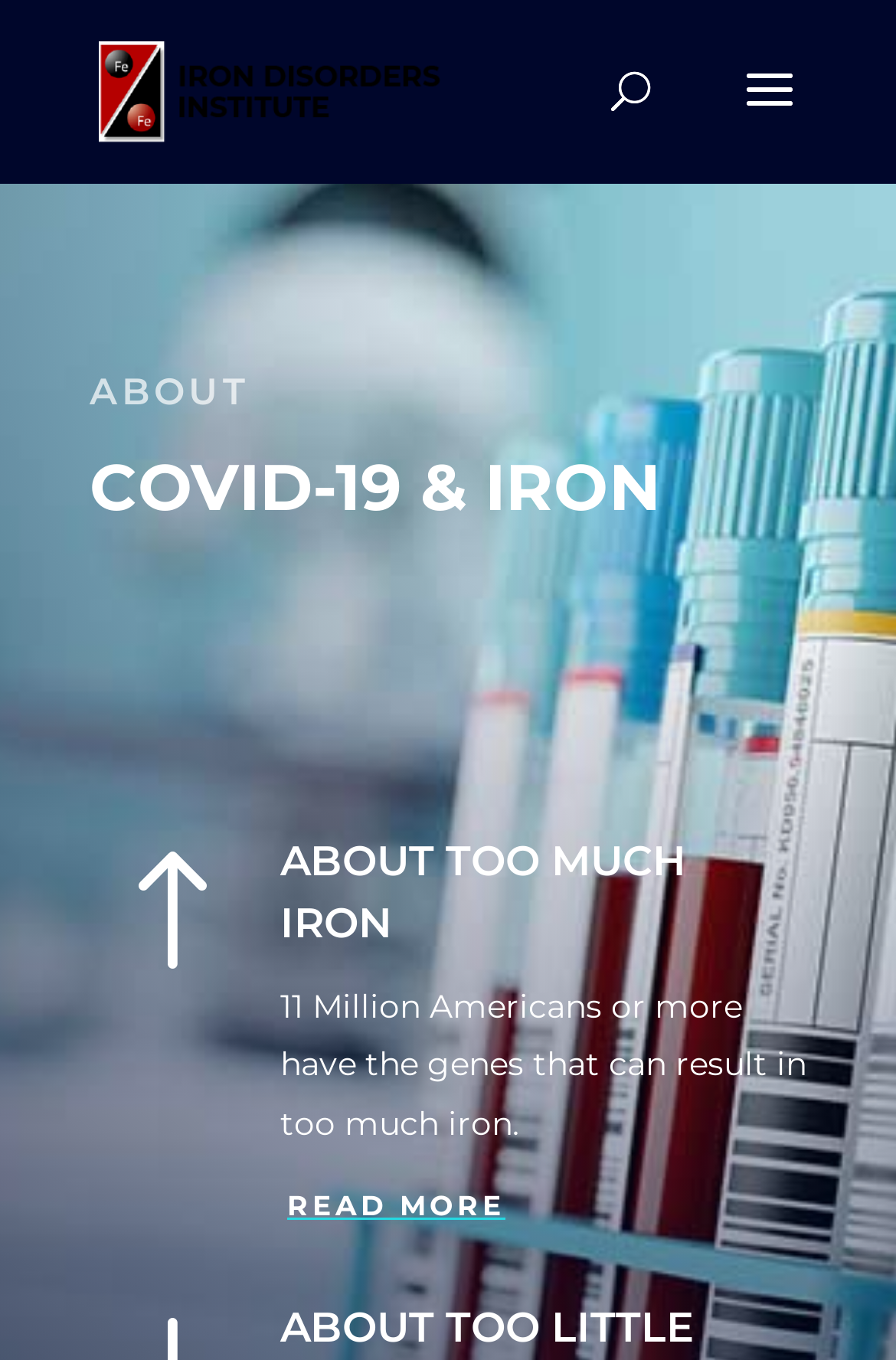Summarize the webpage with intricate details.

The webpage is about COVID-19 and its relation to iron, specifically focusing on iron disorders. At the top left, there is a logo of the Iron Disorders Institute, accompanied by a link to the institute's website. 

Below the logo, there is a search bar that spans across the top of the page. 

The main content of the webpage is divided into sections, with headings that describe each section. The first section is titled "ABOUT" and is located at the top center of the page. 

Below the "ABOUT" section, there is a heading that reads "COVID-19 & IRON", which is followed by a link with an exclamation mark. 

To the right of the "COVID-19 & IRON" heading, there is another section titled "ABOUT TOO MUCH IRON". This section contains a link with the same title and a paragraph of text that explains that 11 million Americans or more have genes that can result in too much iron. 

At the bottom center of the page, there is a "READ MORE" link.